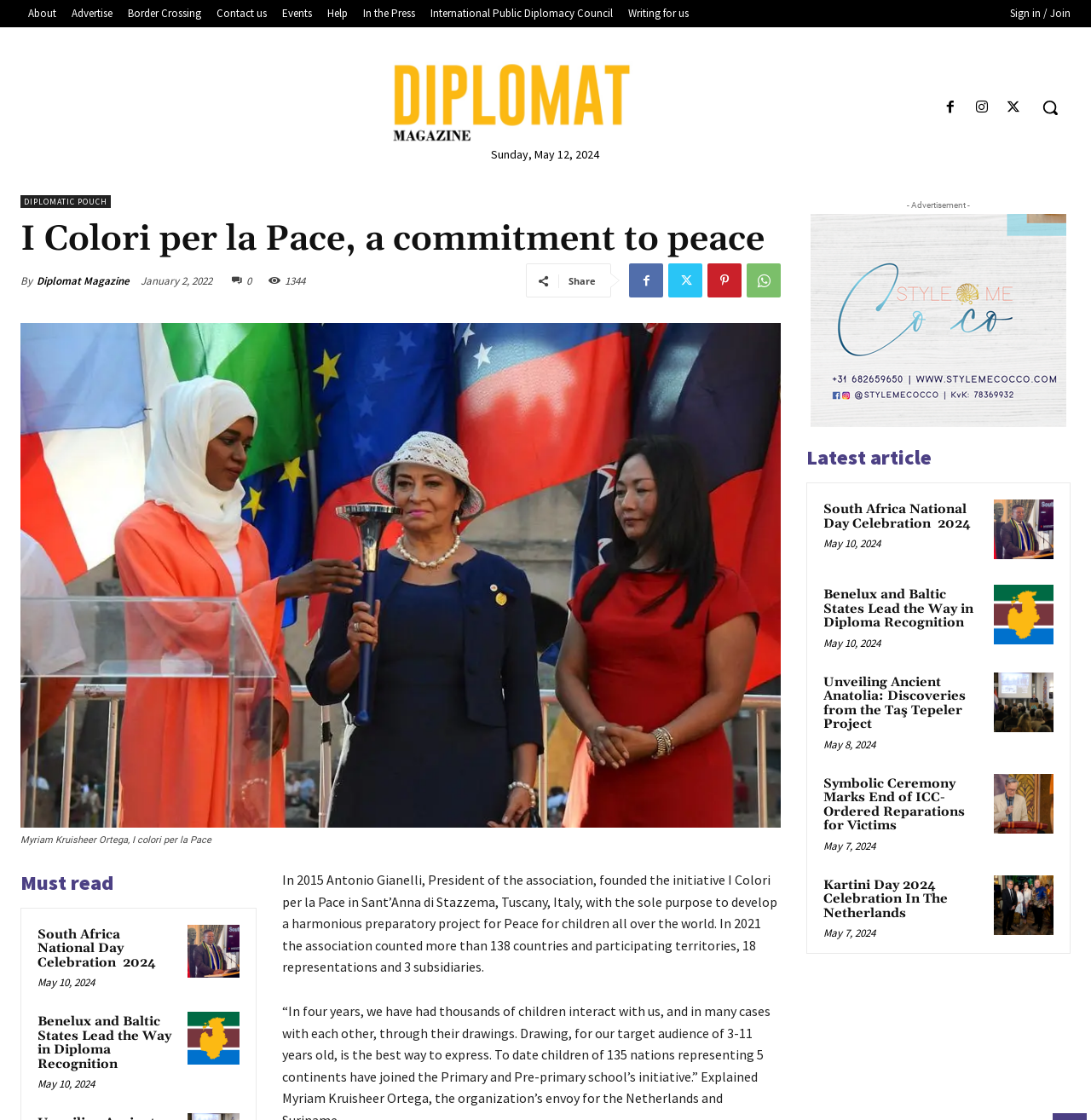Show the bounding box coordinates of the element that should be clicked to complete the task: "Click on the 'About' link".

[0.019, 0.004, 0.059, 0.021]